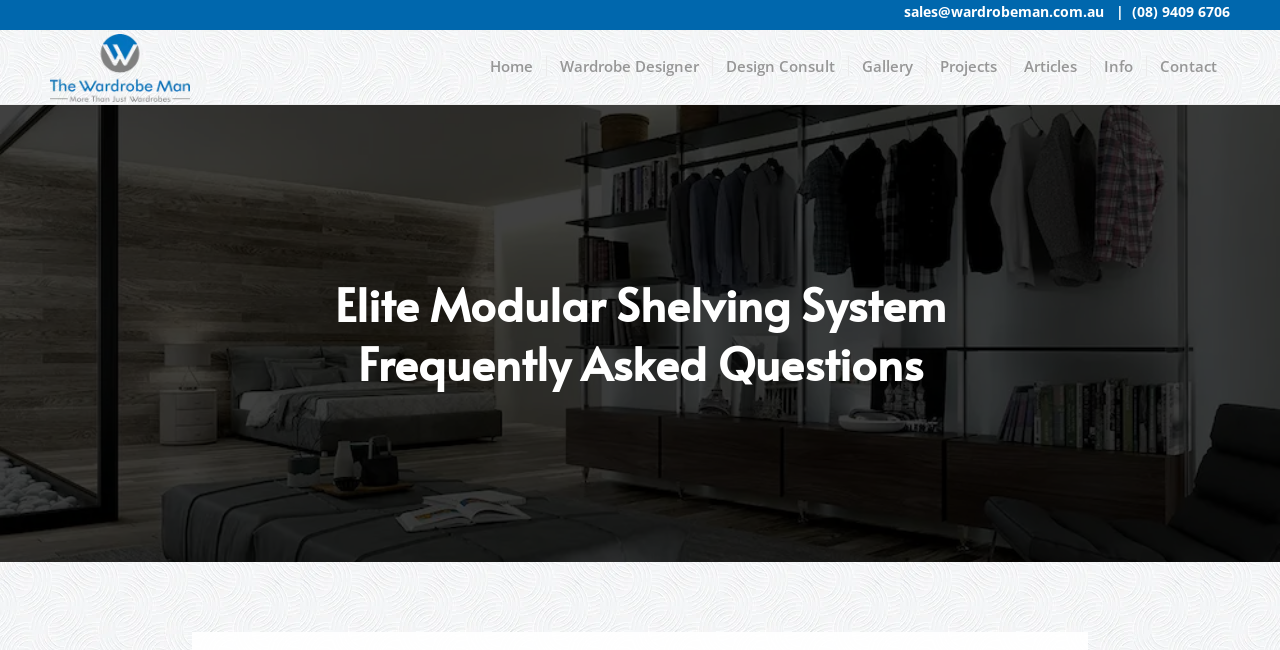From the image, can you give a detailed response to the question below:
What is the email address to contact Wardrobe Man?

I found the email address by looking at the top-right corner of the webpage, where the contact information is usually placed. The email address is written next to the phone number, and it is sales@wardrobeman.com.au.